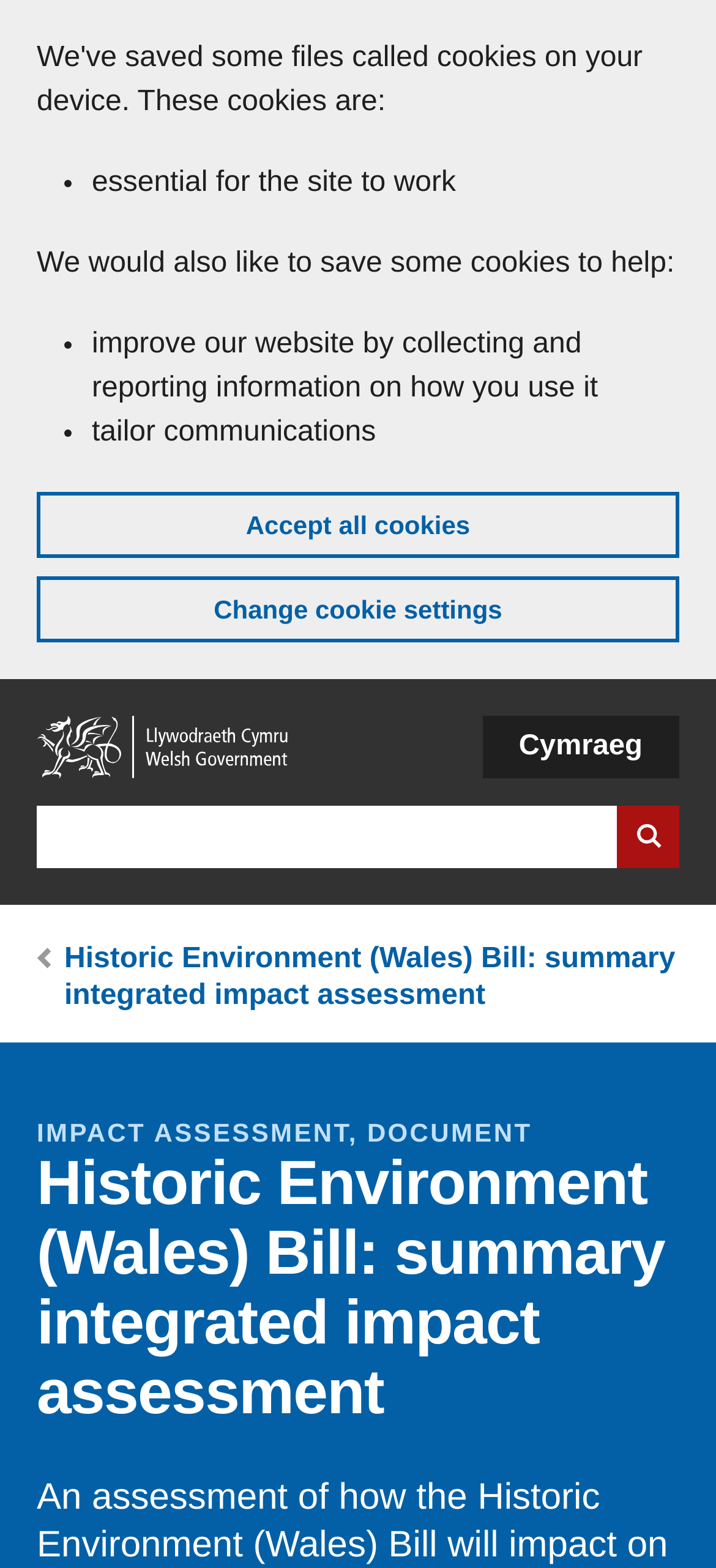Locate and provide the bounding box coordinates for the HTML element that matches this description: "parent_node: Search name="globalkeywords"".

[0.051, 0.514, 0.949, 0.554]